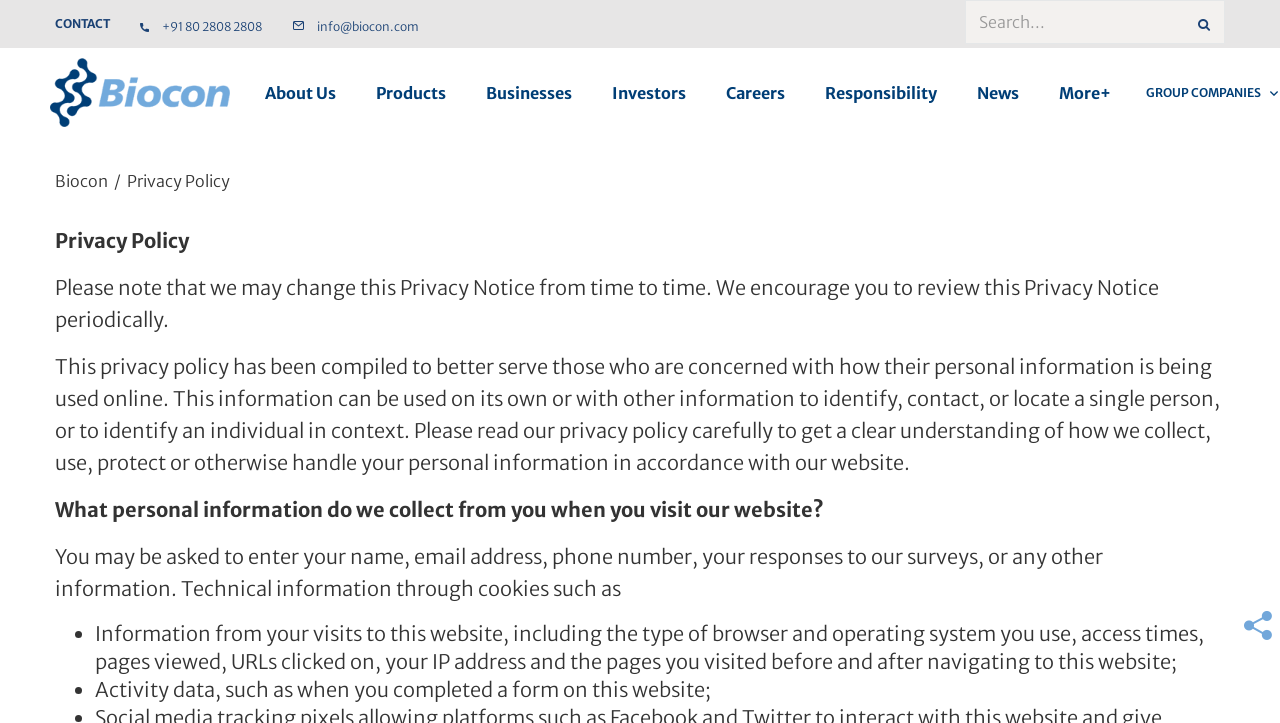Answer the question using only a single word or phrase: 
Can users share this webpage?

Yes